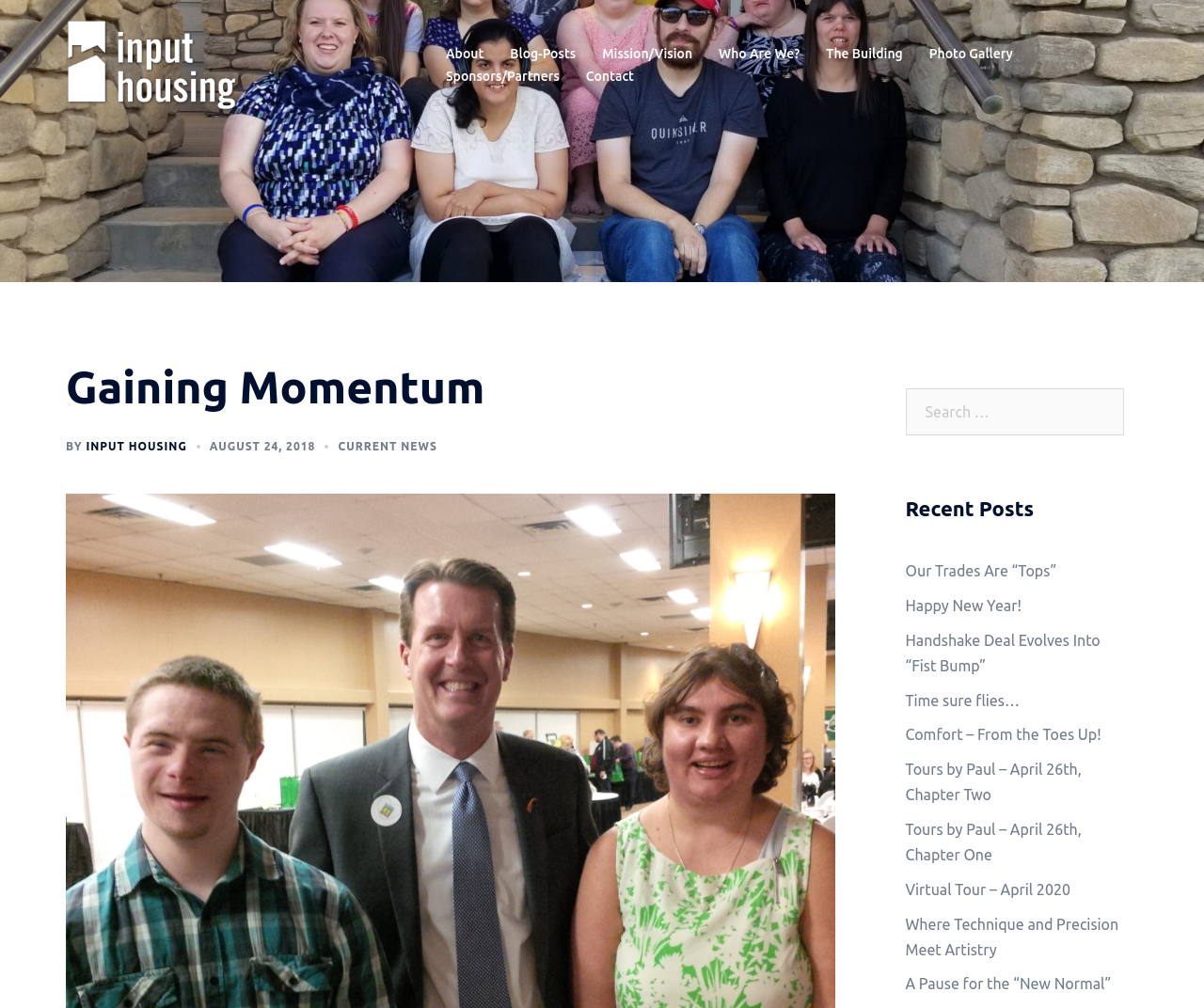Determine the bounding box coordinates of the area to click in order to meet this instruction: "Read Terms & Conditions".

None